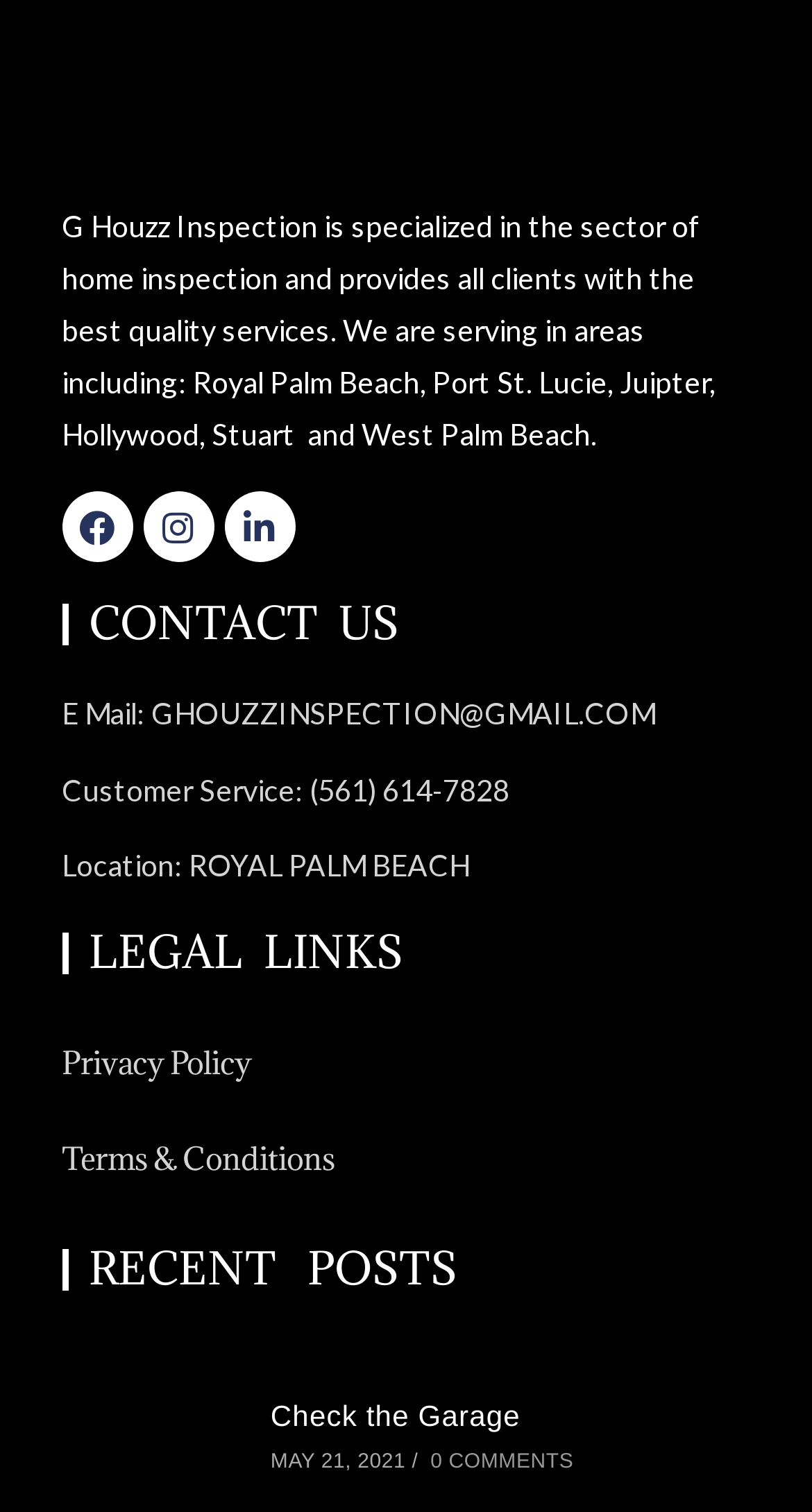Identify the bounding box coordinates of the area you need to click to perform the following instruction: "View Terms & Conditions".

[0.076, 0.735, 0.924, 0.799]